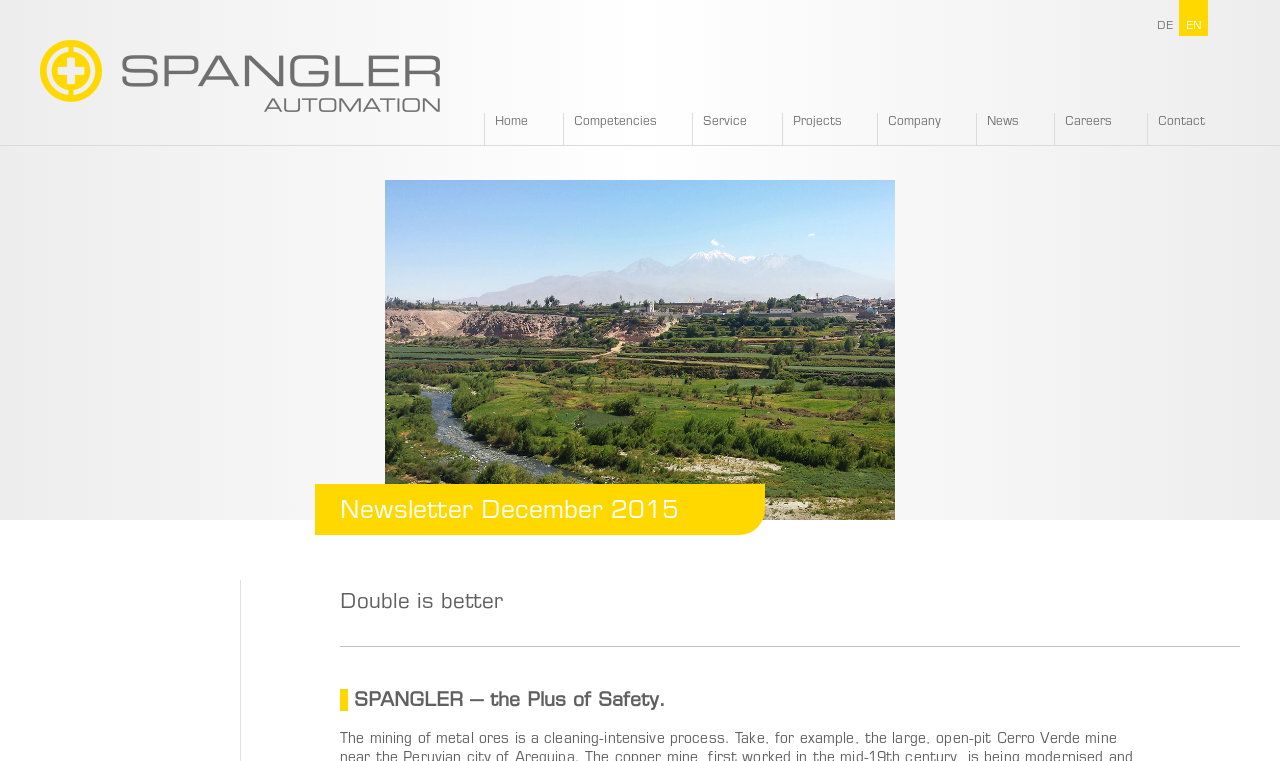What is the title of the newsletter?
Using the information from the image, give a concise answer in one word or a short phrase.

Newsletter December 2015